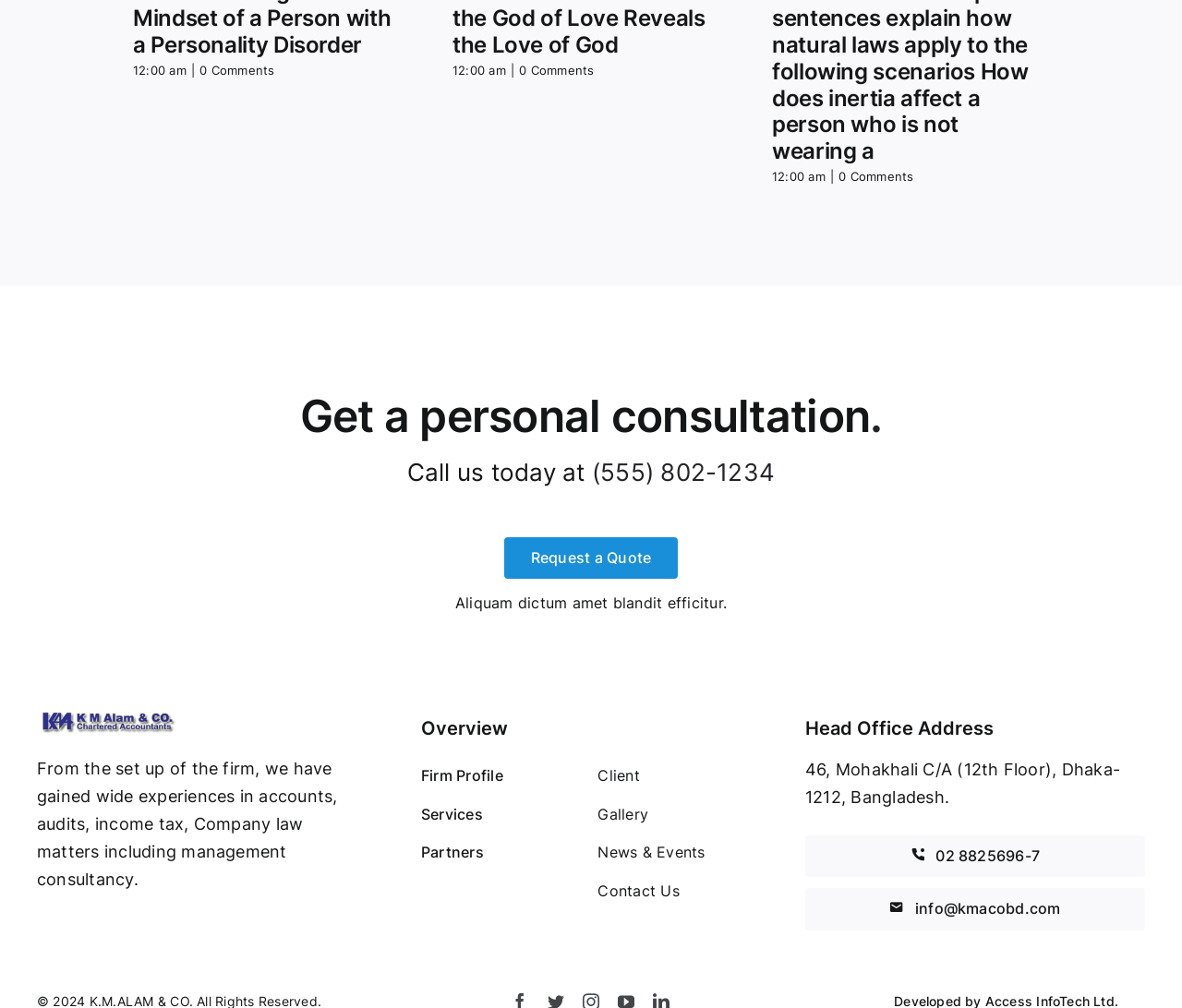What is the address of the head office?
From the screenshot, provide a brief answer in one word or phrase.

46, Mohakhali C/A (12th Floor), Dhaka-1212, Bangladesh.